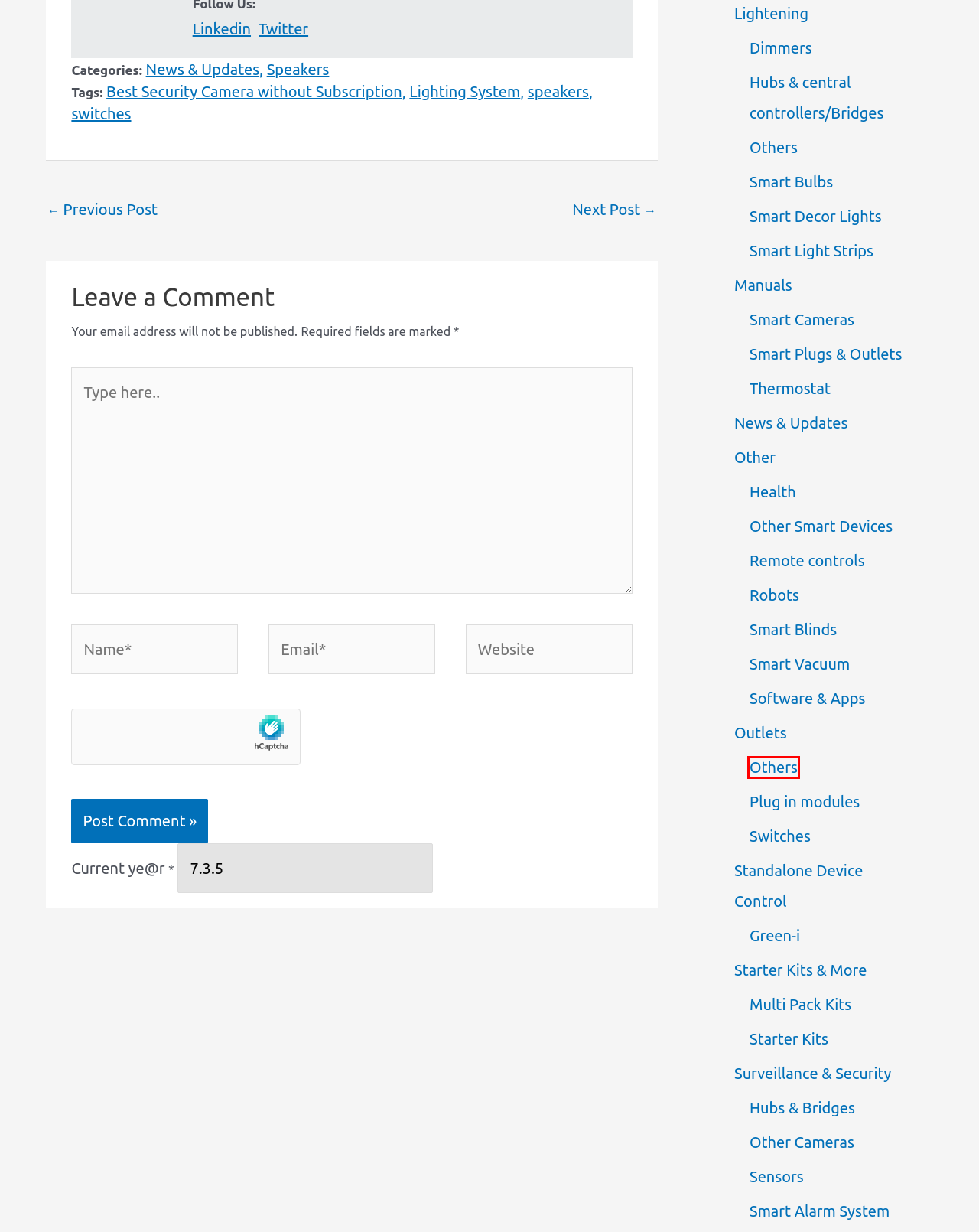Review the screenshot of a webpage containing a red bounding box around an element. Select the description that best matches the new webpage after clicking the highlighted element. The options are:
A. Multi Pack Kits Archives - Home Automation
B. Standalone Device Control Archives - Home Automation
C. Smart Vacuum Archives - Home Automation
D. Dimmers Archives - Home Automation
E. Lighting System Archives Tag - Home Automation
F. Other Cameras Archives - Home Automation
G. Software & Apps Archives - Home Automation
H. Explore Additional Outlet Options for Your Smart Home

H